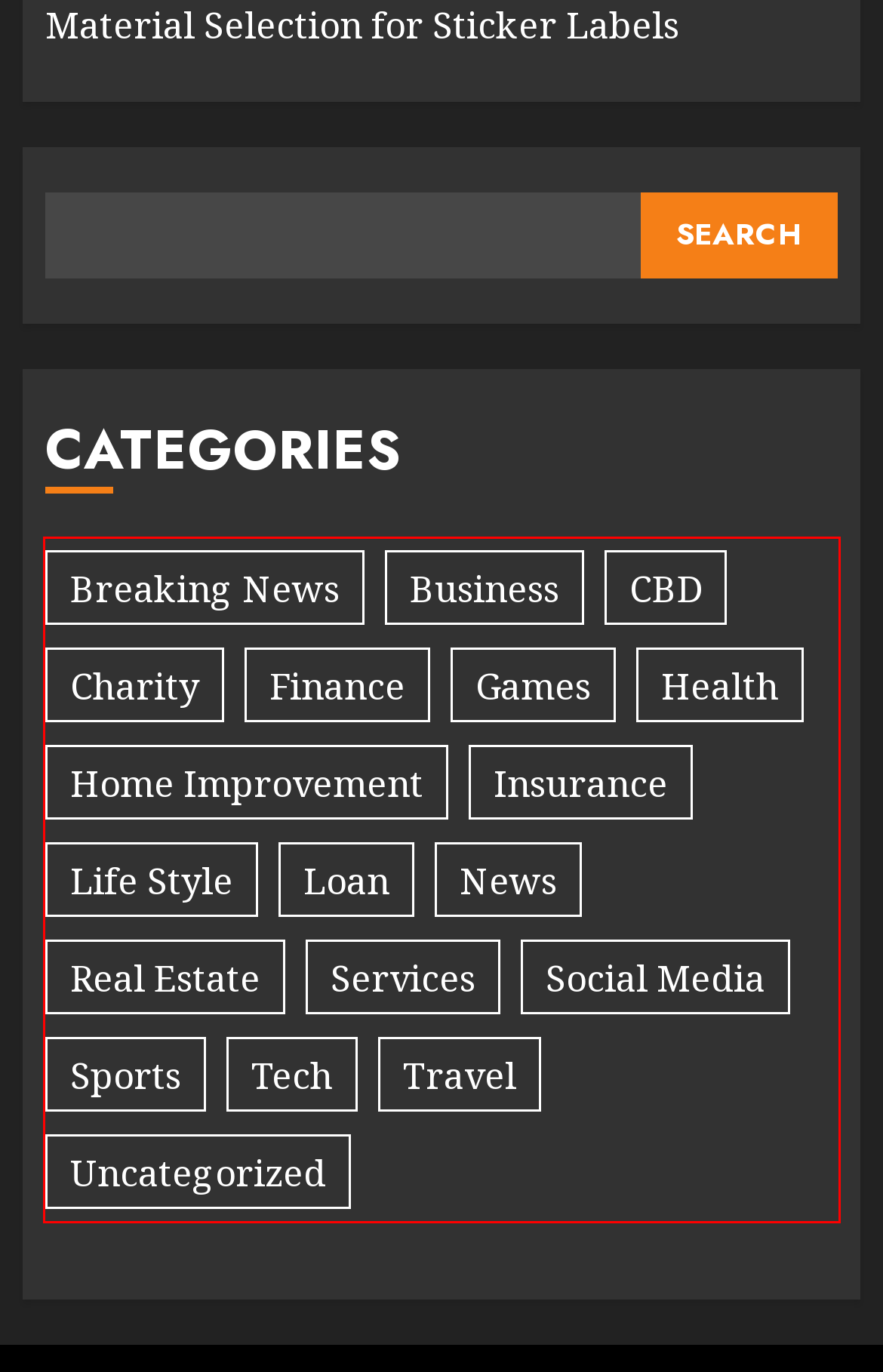Given a webpage screenshot, identify the text inside the red bounding box using OCR and extract it.

Breaking News Business CBD Charity Finance Games Health Home Improvement Insurance Life Style Loan News Real Estate Services Social Media Sports Tech Travel Uncategorized